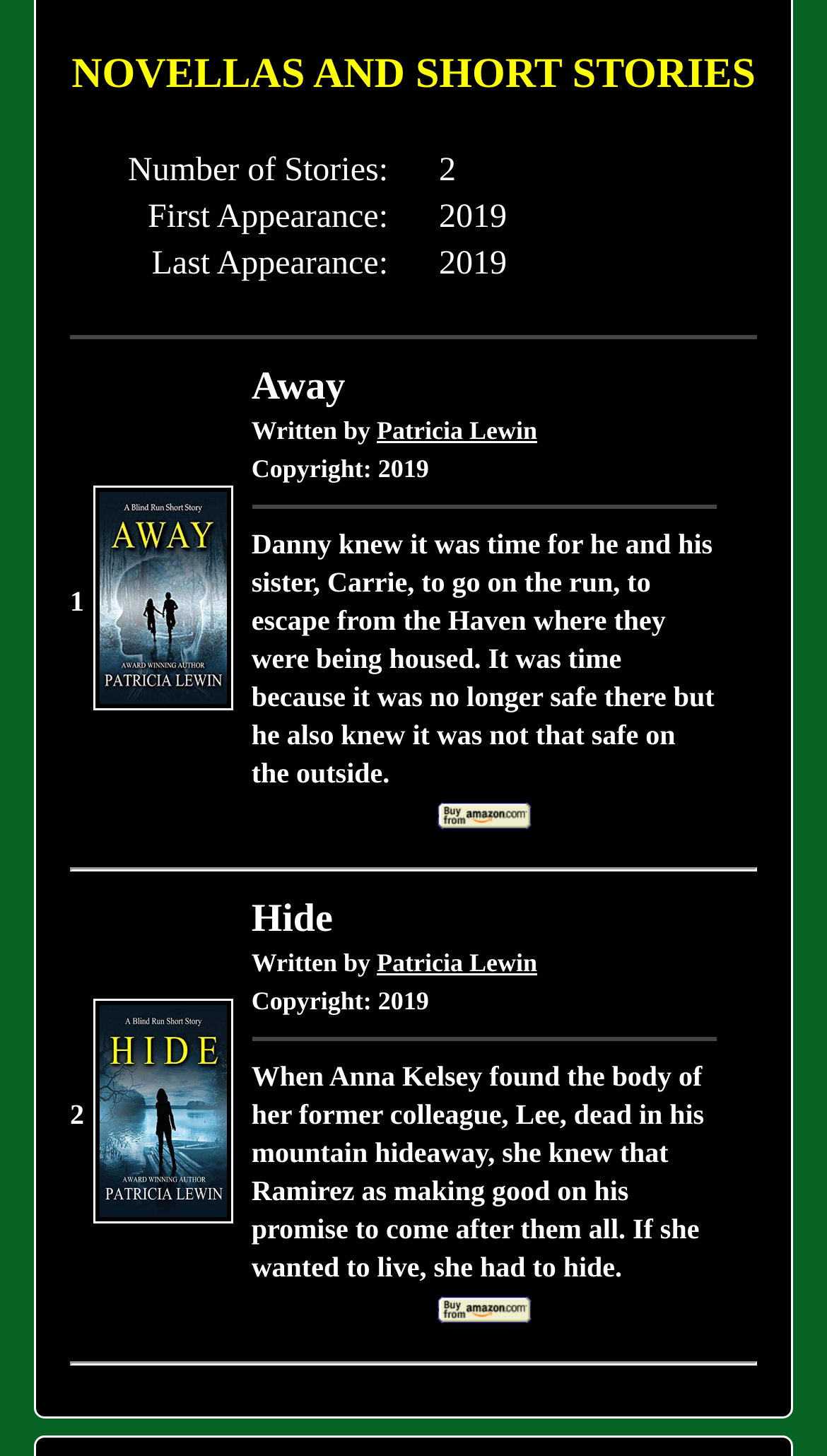Where can I buy the stories?
Please provide a comprehensive answer based on the information in the image.

I looked at the links within the table cells and found the text 'buy from Amazon' which suggests that the stories can be purchased from Amazon.